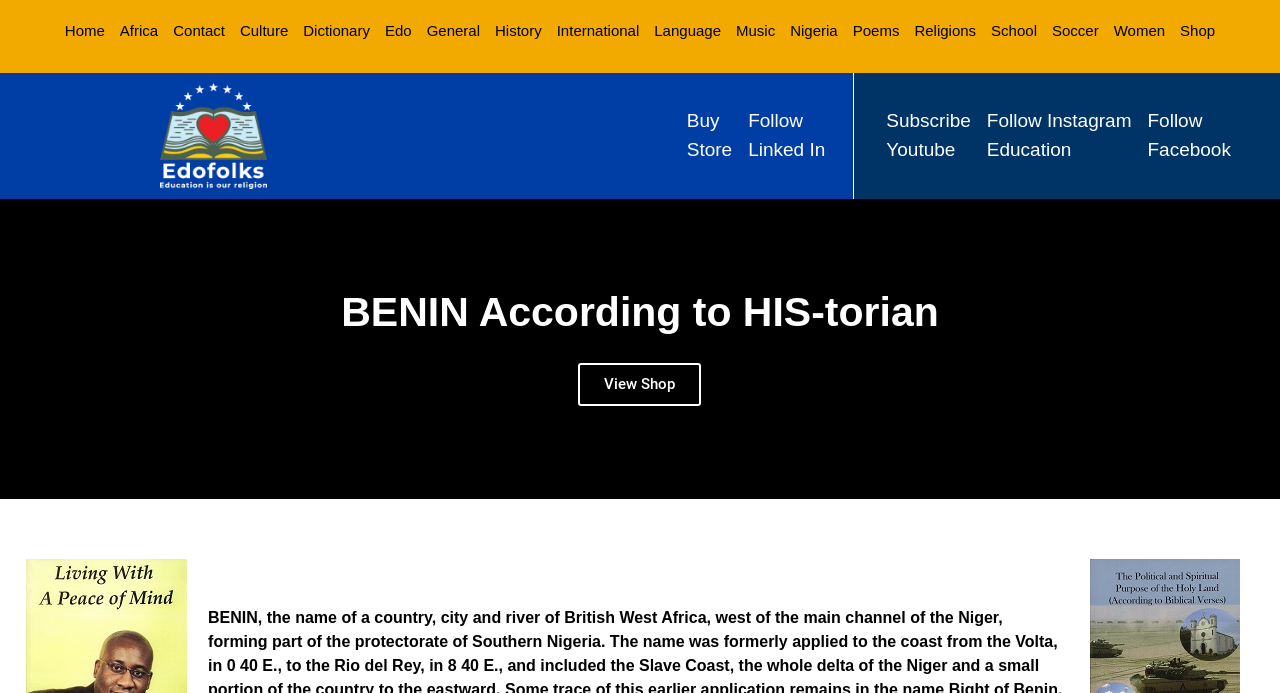Identify the bounding box coordinates for the UI element described by the following text: "Follow Linked In". Provide the coordinates as four float numbers between 0 and 1, in the format [left, top, right, bottom].

[0.585, 0.155, 0.645, 0.237]